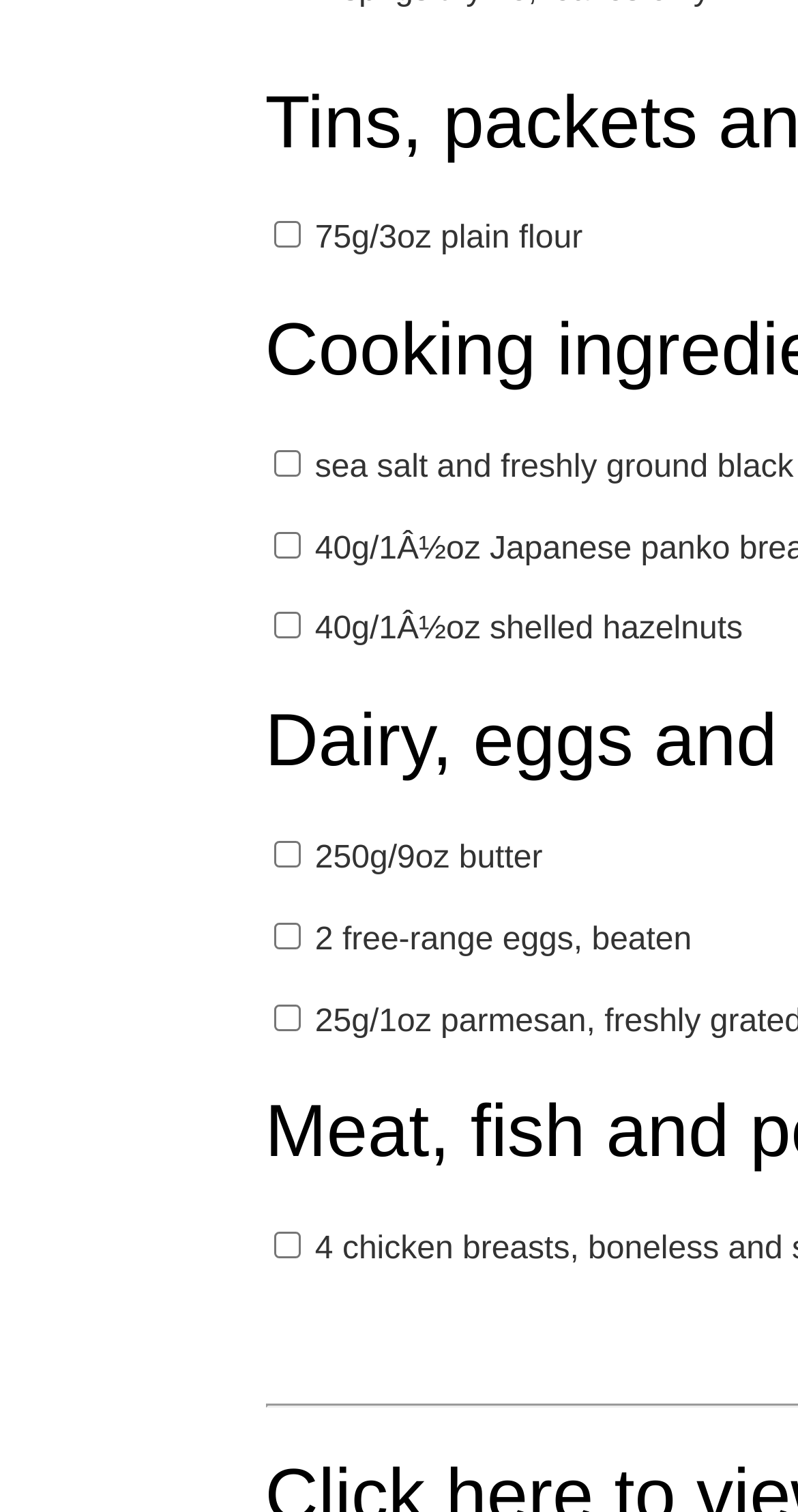Please reply to the following question using a single word or phrase: 
Are the hazelnuts shelled?

Yes